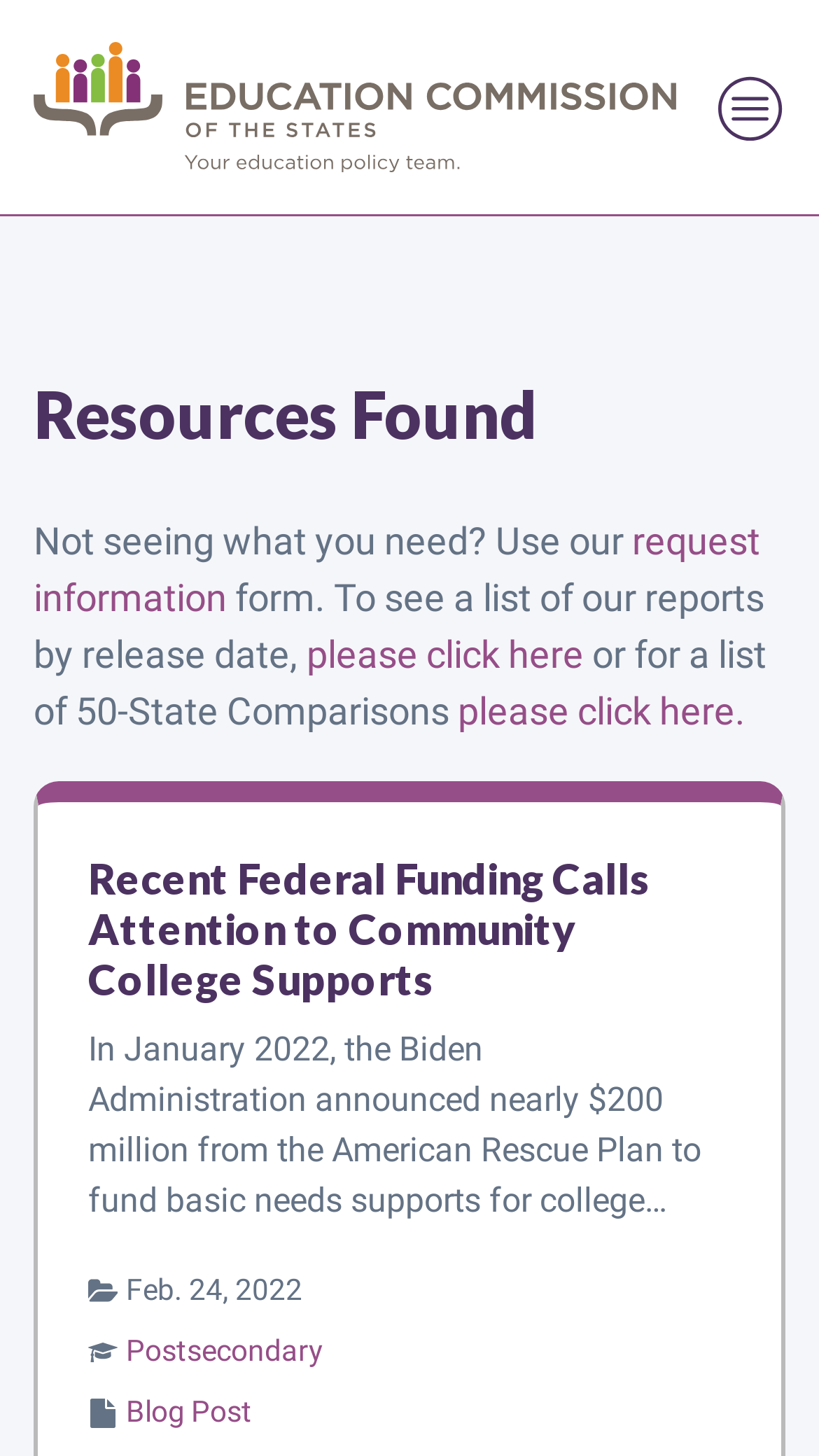Please provide a one-word or phrase answer to the question: 
What is the topic of the blog post dated Feb. 24, 2022?

Postsecondary